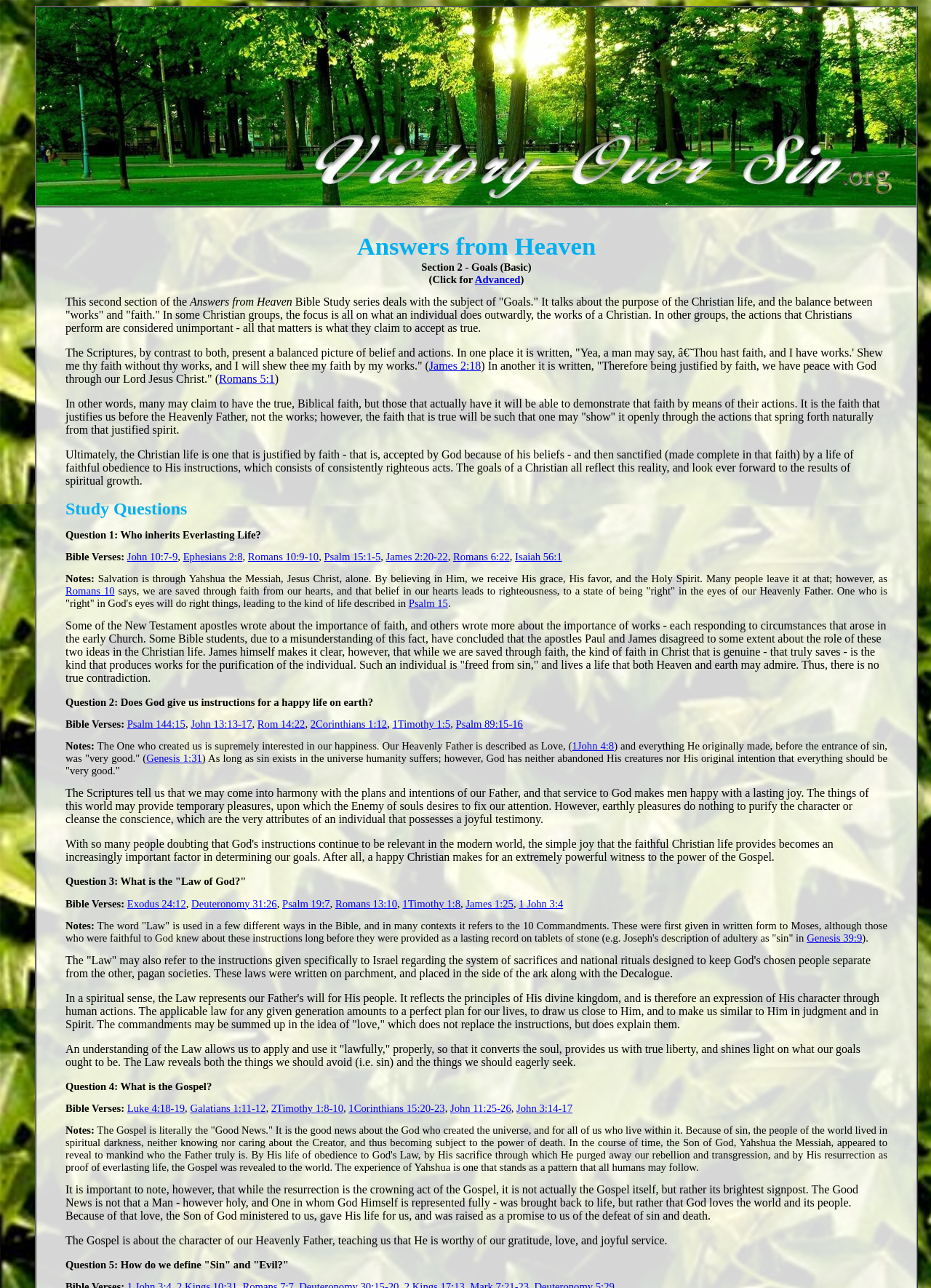Explain the webpage in detail, including its primary components.

The webpage is about "Goals" from the "Answers from Heaven" Bible study series. At the top, there is a row with a grid cell containing a link, an image, and two lines of text: "Answers from Heaven" and "Section 2 - Goals (Basic)". Below this, there is a paragraph of text that introduces the topic of goals in the Christian life, discussing the balance between faith and works.

The main content of the page is divided into four sections, each with a question related to goals, followed by Bible verses and notes. The questions are: "Who inherits Everlasting Life?", "Does God give us instructions for a happy life on earth?", "What is the 'Law of God'?", and "What is the Gospel?". Each section has a list of Bible verses related to the question, with links to specific passages.

The notes sections provide additional explanations and insights related to the questions and Bible verses. The text discusses the importance of faith and works, the role of the Law in the Christian life, and the meaning of the Gospel. Throughout the page, there are links to various Bible passages, including Psalms, Romans, James, and others.

Overall, the webpage appears to be a study guide or resource for individuals exploring the topic of goals in the Christian life, with a focus on understanding the balance between faith and works, and the role of the Law and the Gospel in achieving spiritual growth.